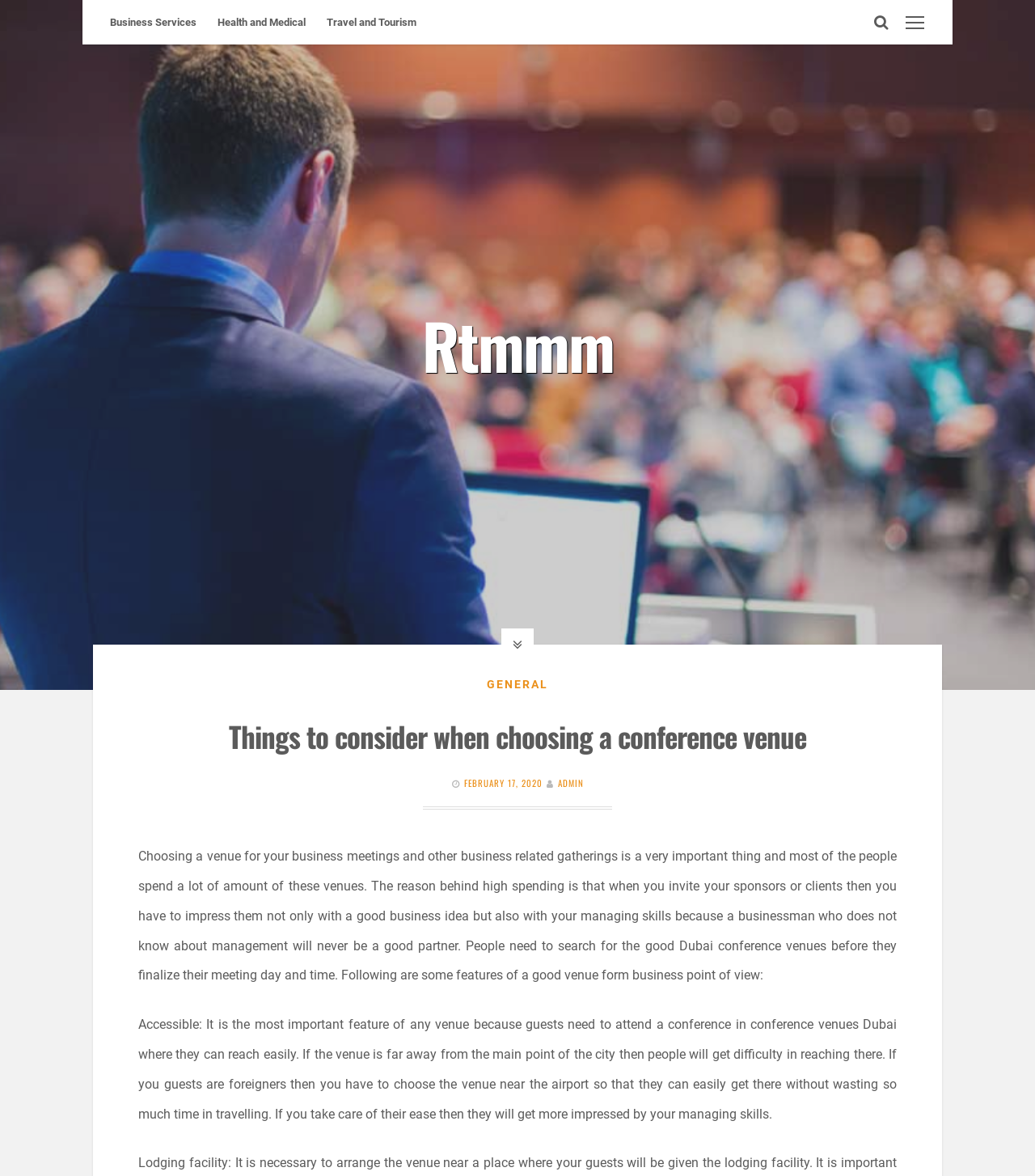Utilize the details in the image to give a detailed response to the question: What type of venues are being discussed on the webpage?

The webpage specifically mentions 'Dubai conference venues' and discusses the features of a good venue from a business point of view, indicating that the webpage is focused on conference venues in Dubai.